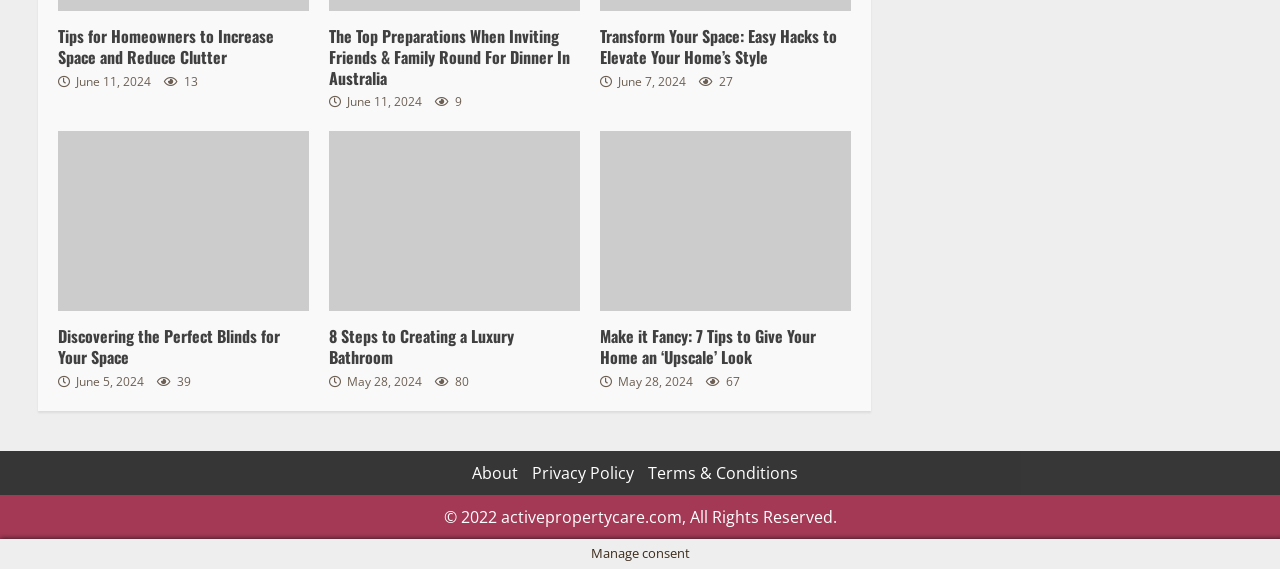Find the bounding box of the web element that fits this description: "Terms & Conditions".

[0.506, 0.812, 0.623, 0.851]